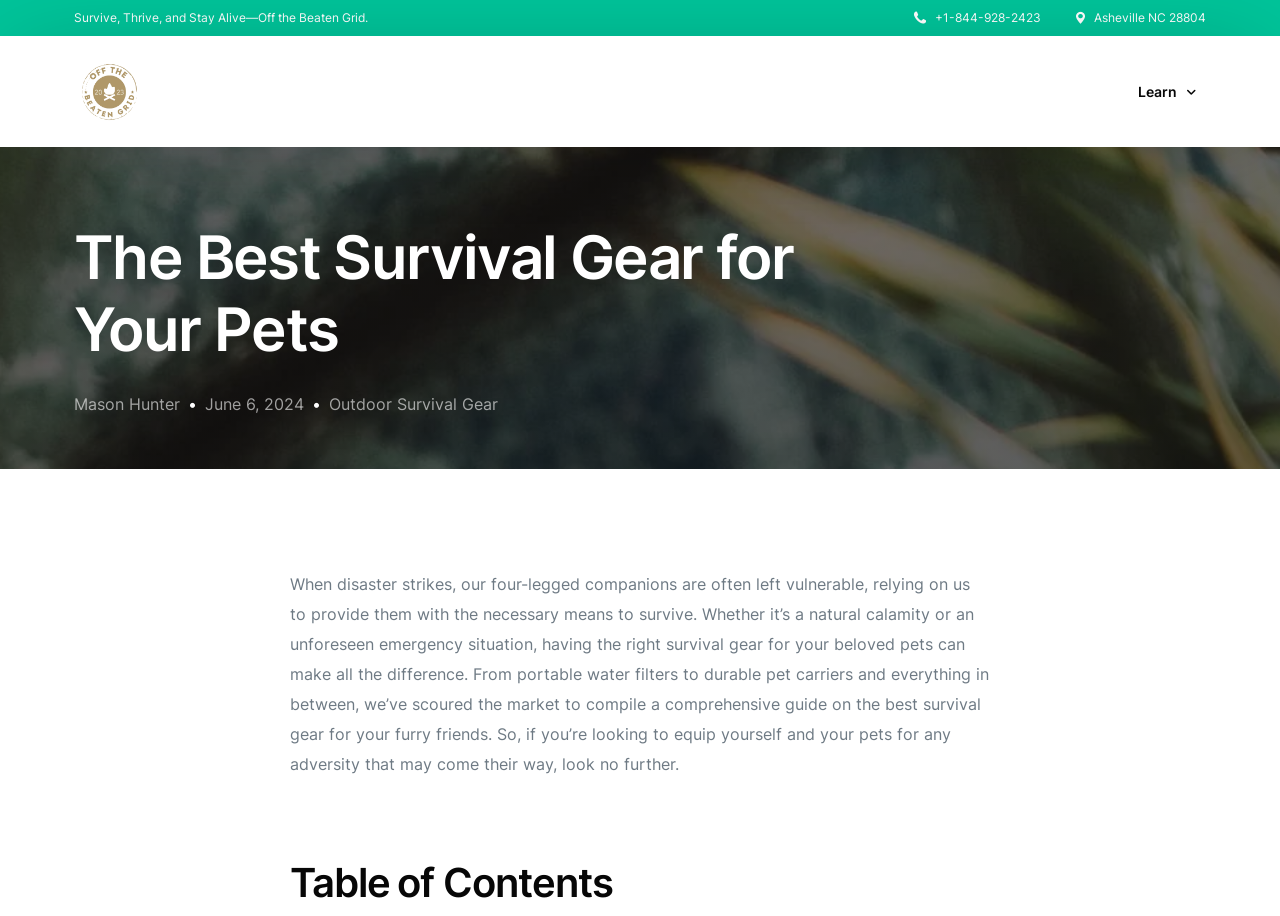What is the topic of the article?
Answer the question with a single word or phrase derived from the image.

Survival gear for pets